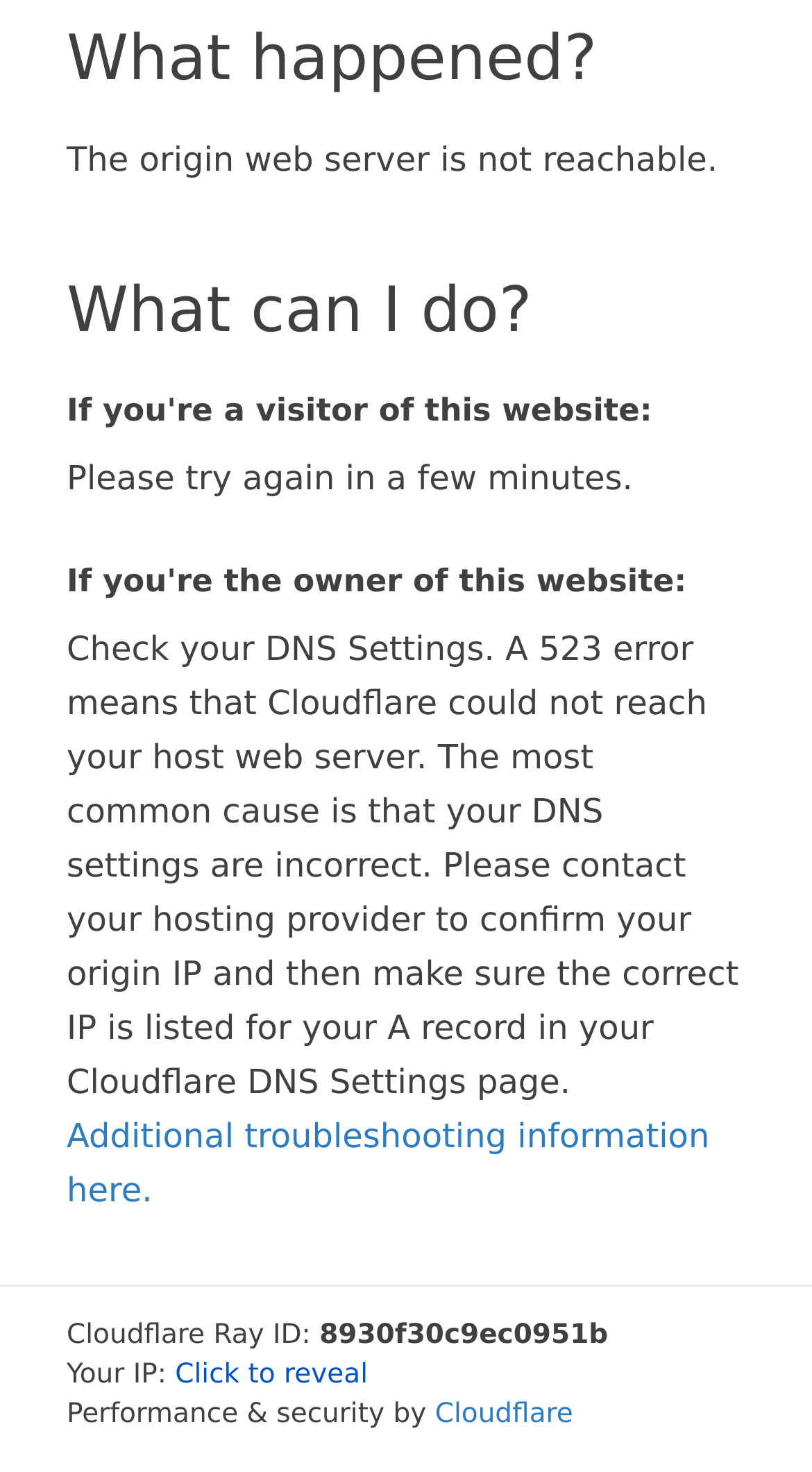Analyze the image and answer the question with as much detail as possible: 
What is the purpose of the 'Click to reveal' button?

The 'Click to reveal' button is likely used to reveal the user's IP address, as it is located next to the 'Your IP:' text.